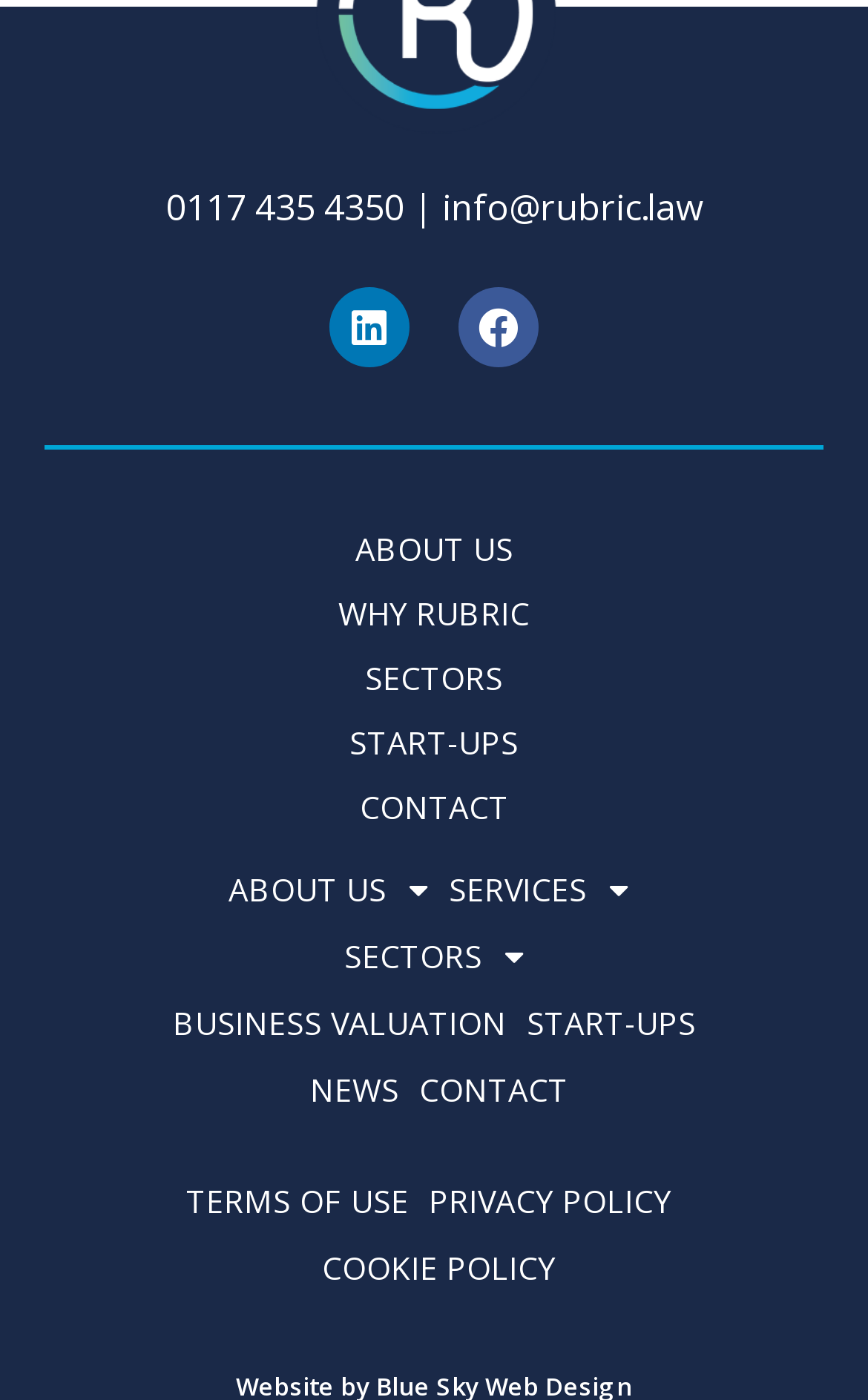Provide the bounding box coordinates for the UI element described in this sentence: "Terms of Use". The coordinates should be four float values between 0 and 1, i.e., [left, top, right, bottom].

[0.215, 0.835, 0.471, 0.883]